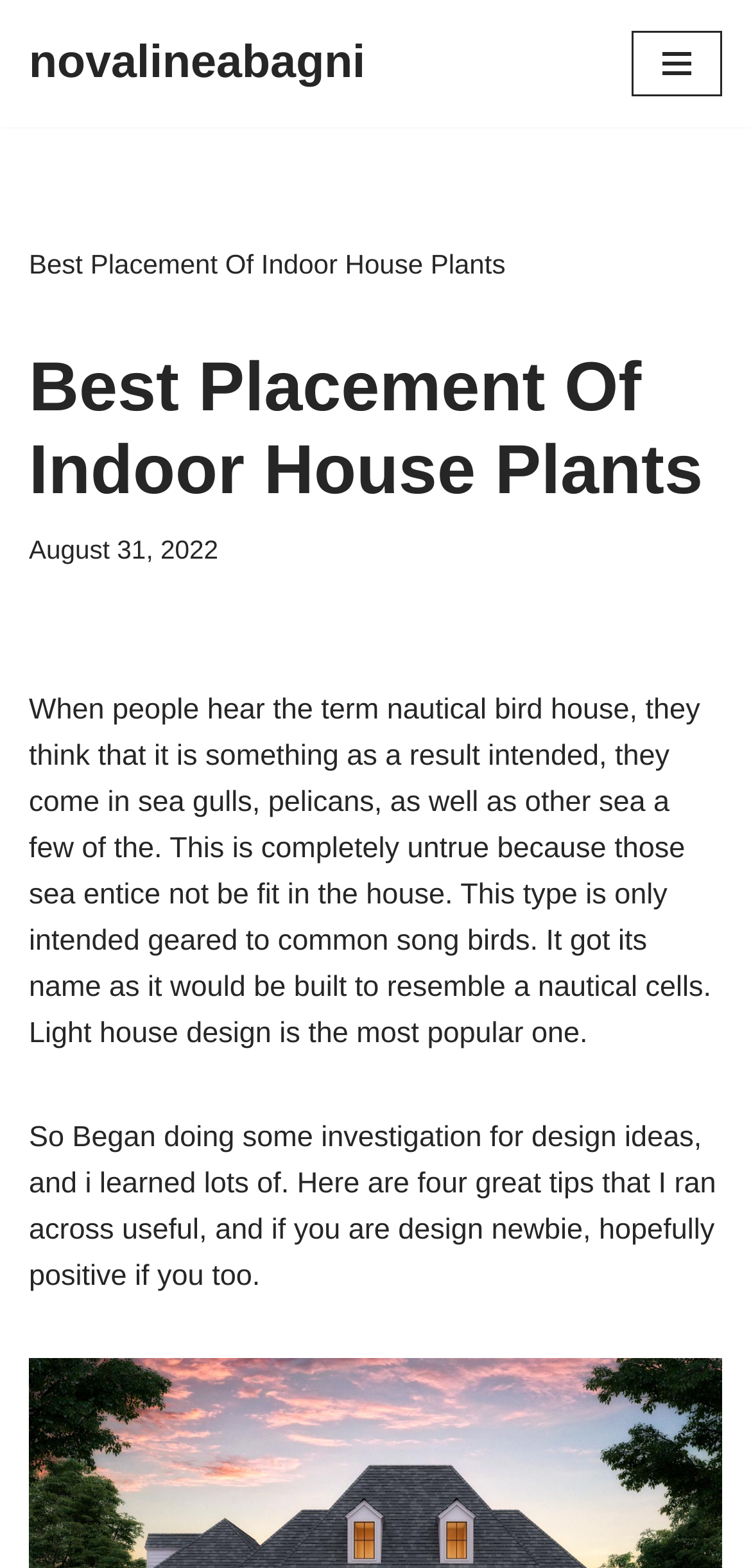Please provide a comprehensive answer to the question based on the screenshot: When was the article published?

The date of publication is mentioned in the text as 'August 31, 2022' which is displayed below the main heading.